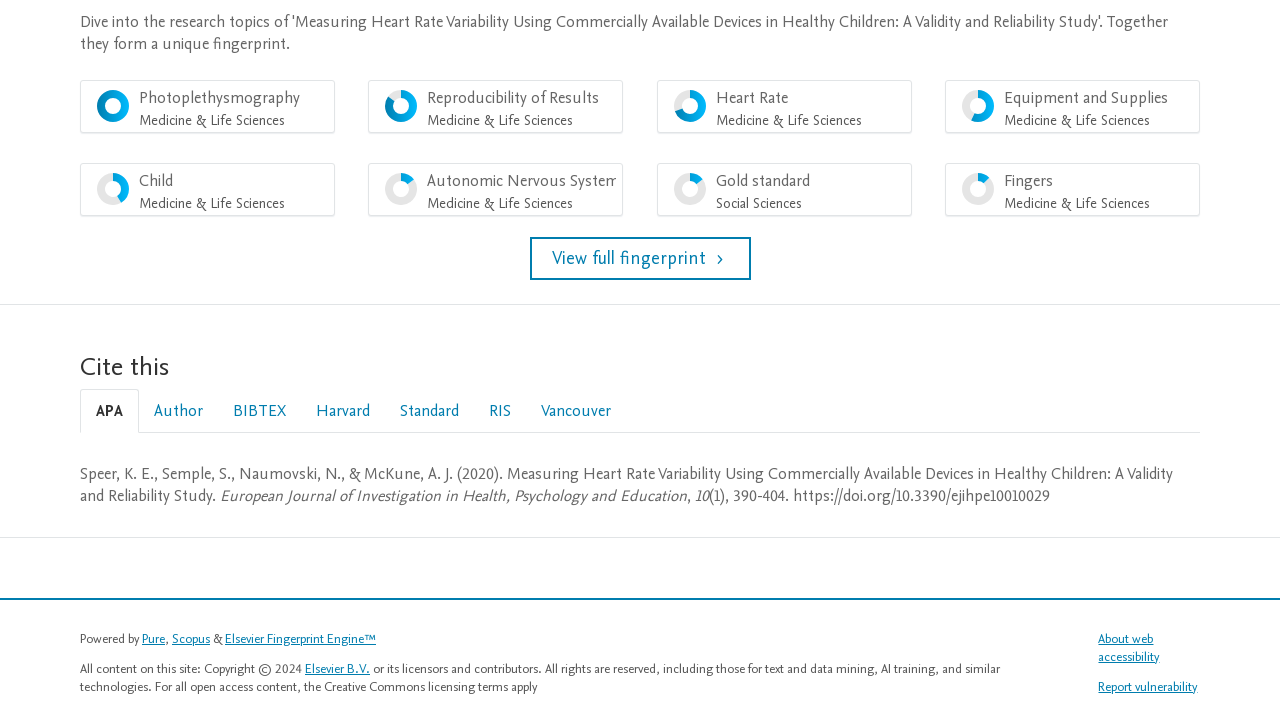Locate the bounding box coordinates of the clickable area to execute the instruction: "Visit Pure website". Provide the coordinates as four float numbers between 0 and 1, represented as [left, top, right, bottom].

[0.111, 0.892, 0.129, 0.918]